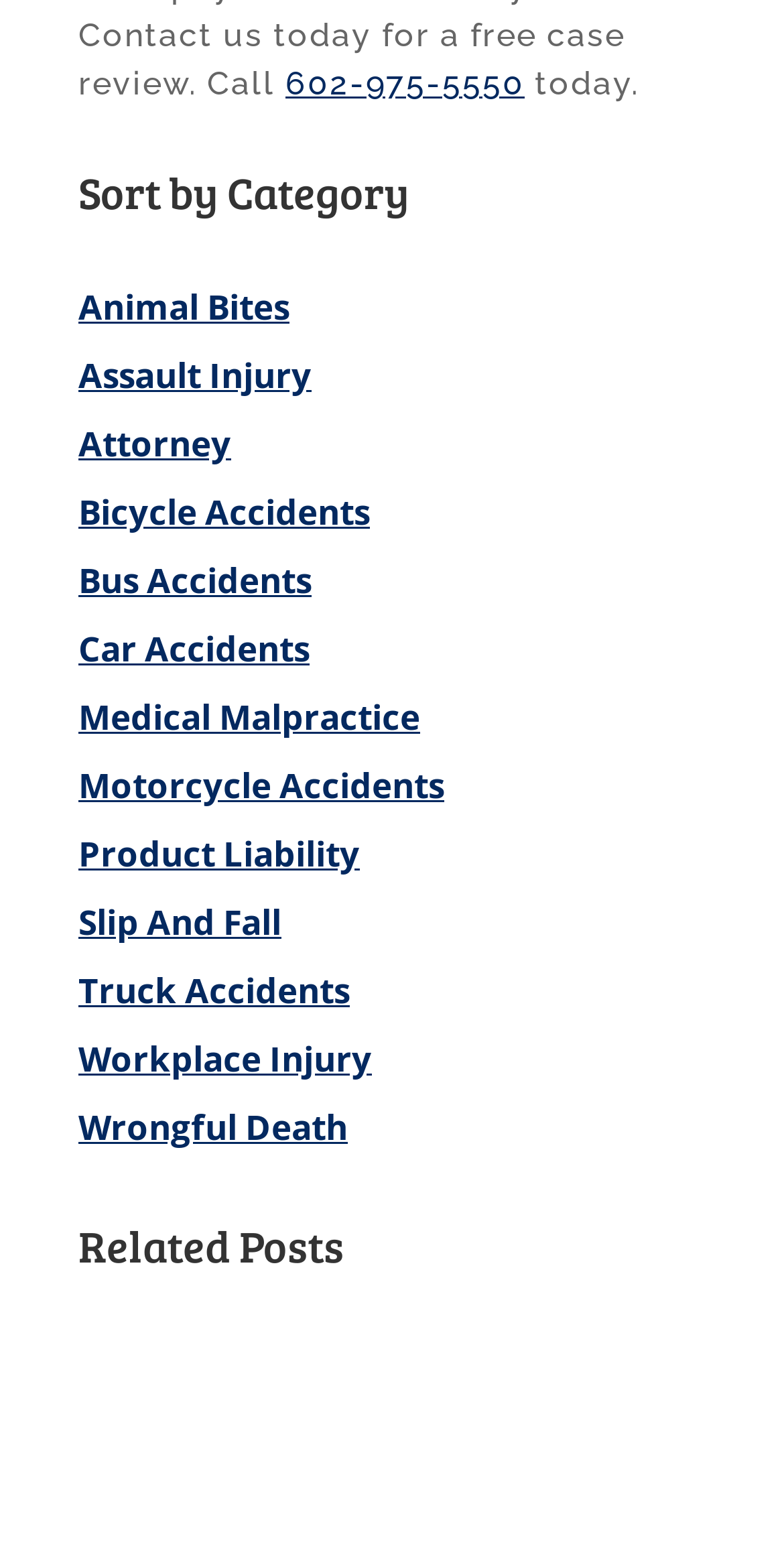Based on the visual content of the image, answer the question thoroughly: What is the phone number displayed on the webpage?

The phone number is displayed at the top of the webpage, next to the text 'today.'